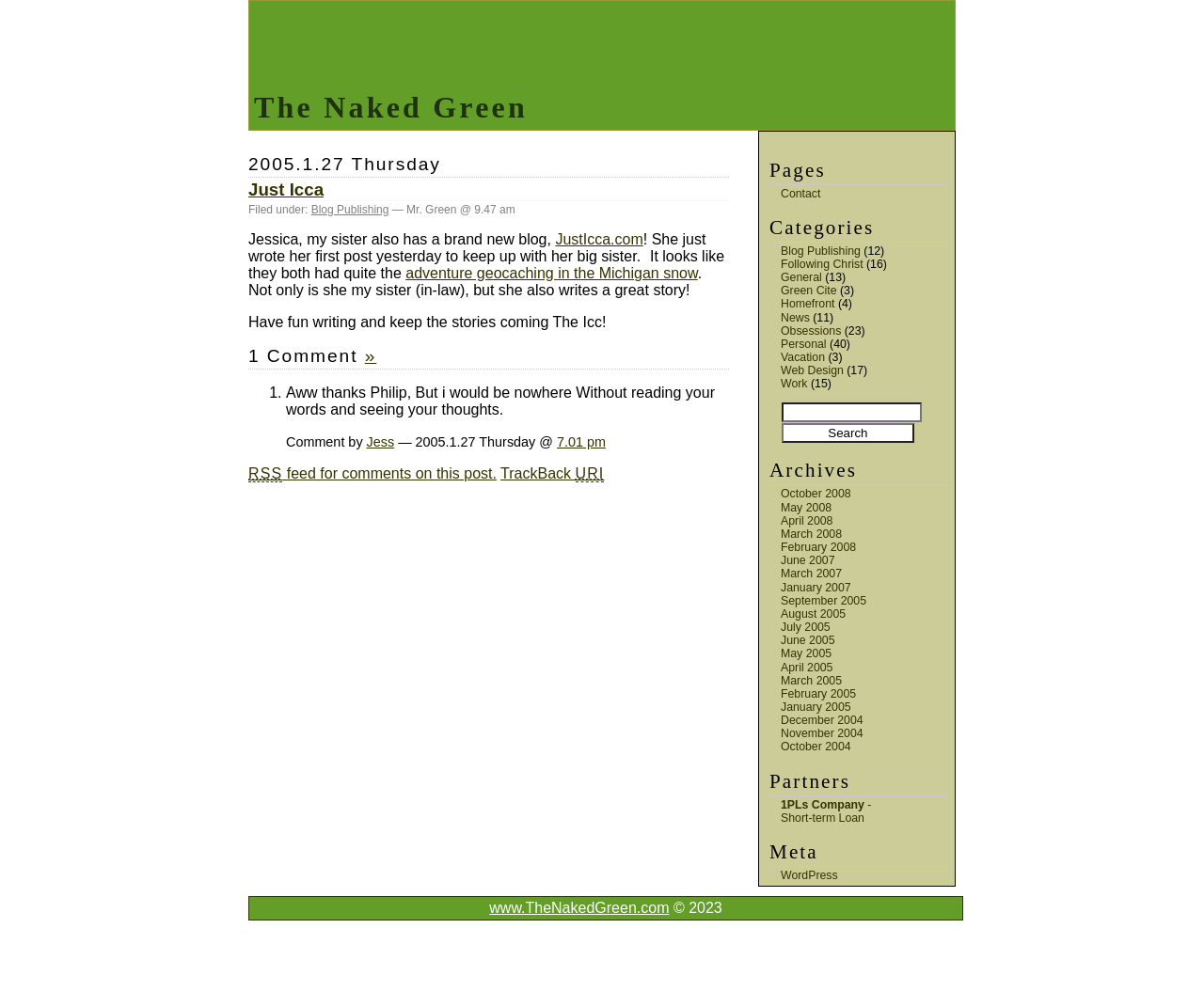Please locate the bounding box coordinates of the element that should be clicked to complete the given instruction: "Read the 'Just Icca' post".

[0.206, 0.178, 0.606, 0.2]